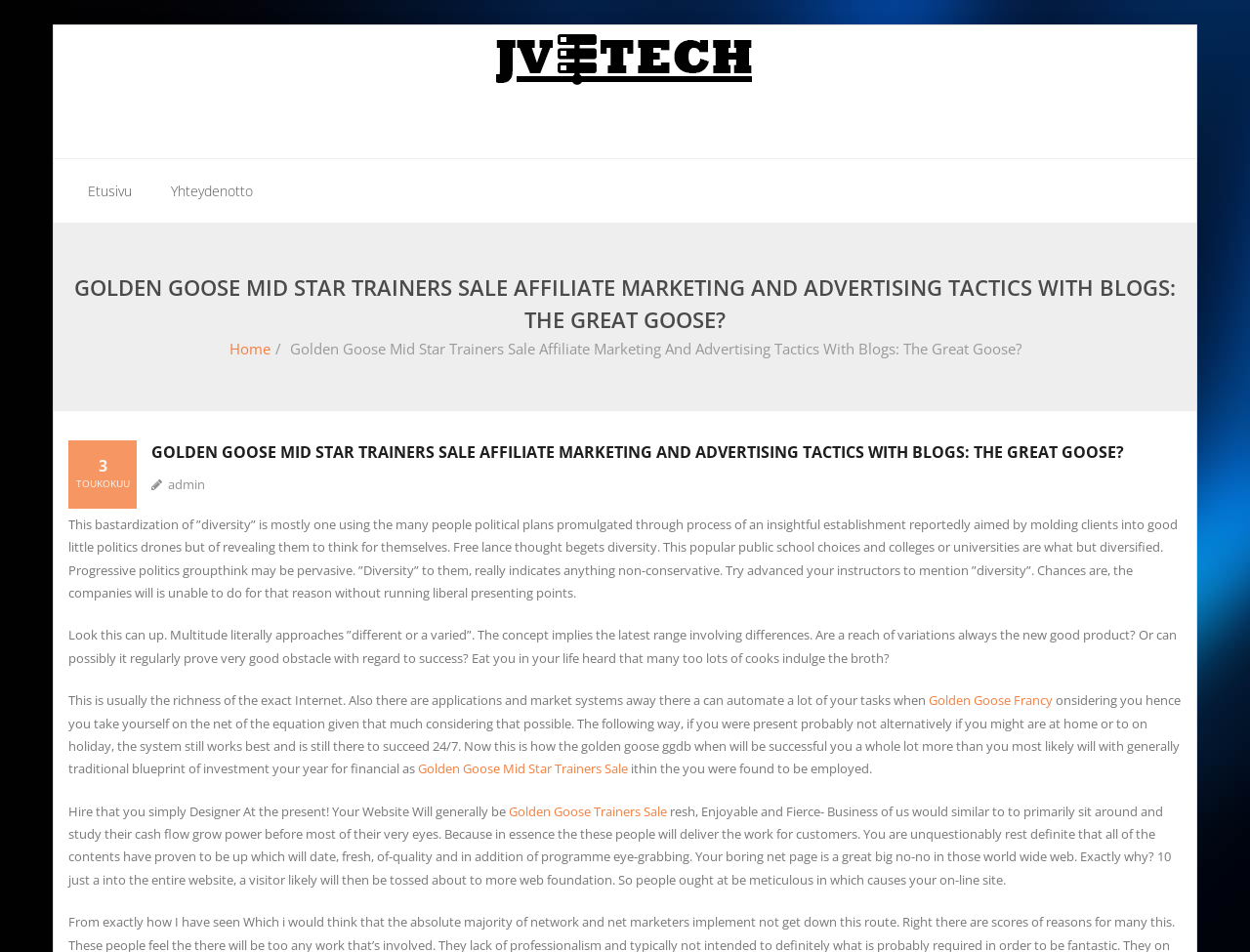What is Golden Goose Francy?
Please provide a detailed and comprehensive answer to the question.

Golden Goose Francy appears to be a product or brand mentioned on the webpage, possibly related to the Golden Goose Mid Star Trainers Sale, but the exact nature of the product is not specified.